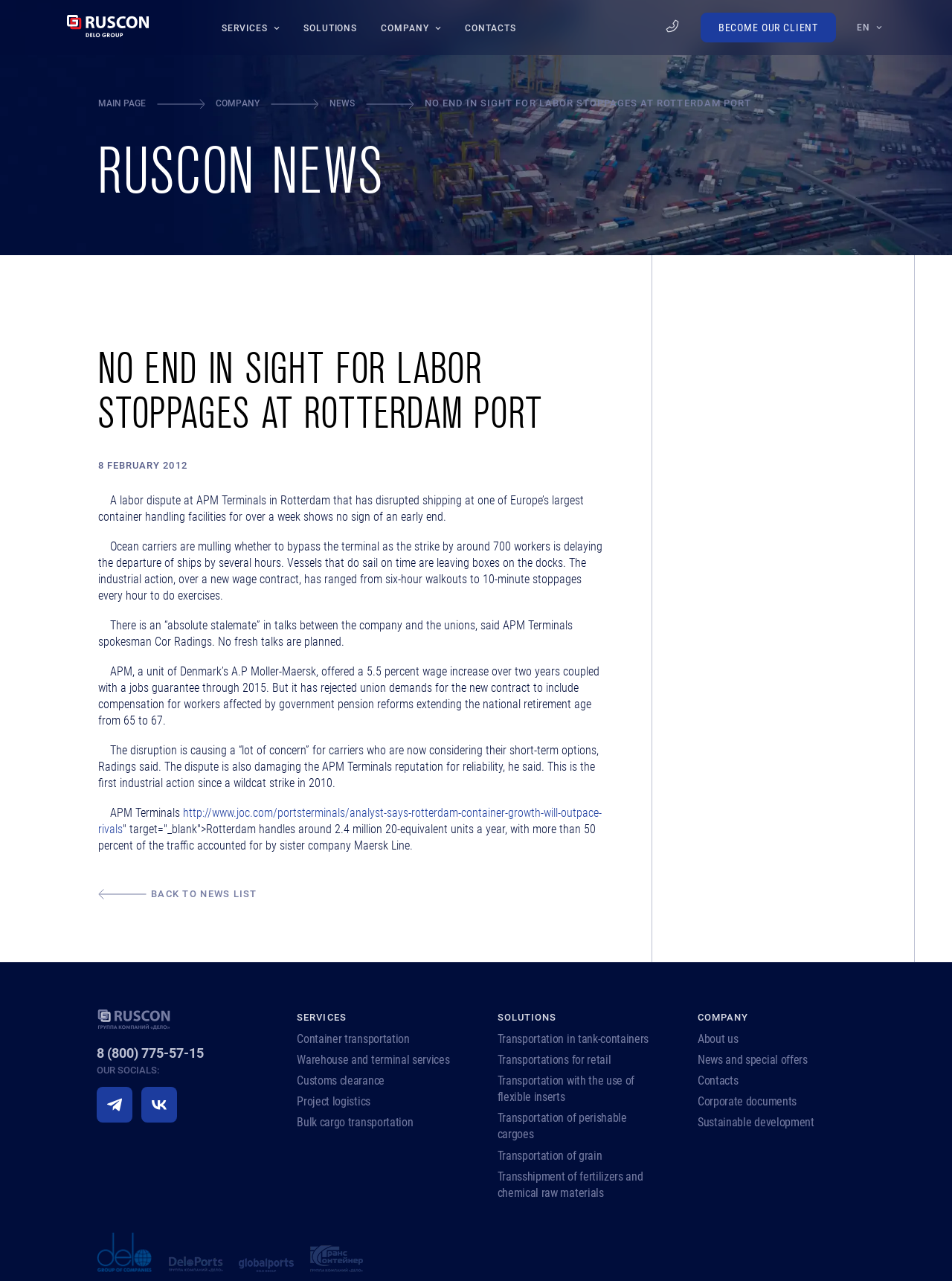Provide the bounding box coordinates of the HTML element described as: "About us". The bounding box coordinates should be four float numbers between 0 and 1, i.e., [left, top, right, bottom].

[0.733, 0.805, 0.898, 0.818]